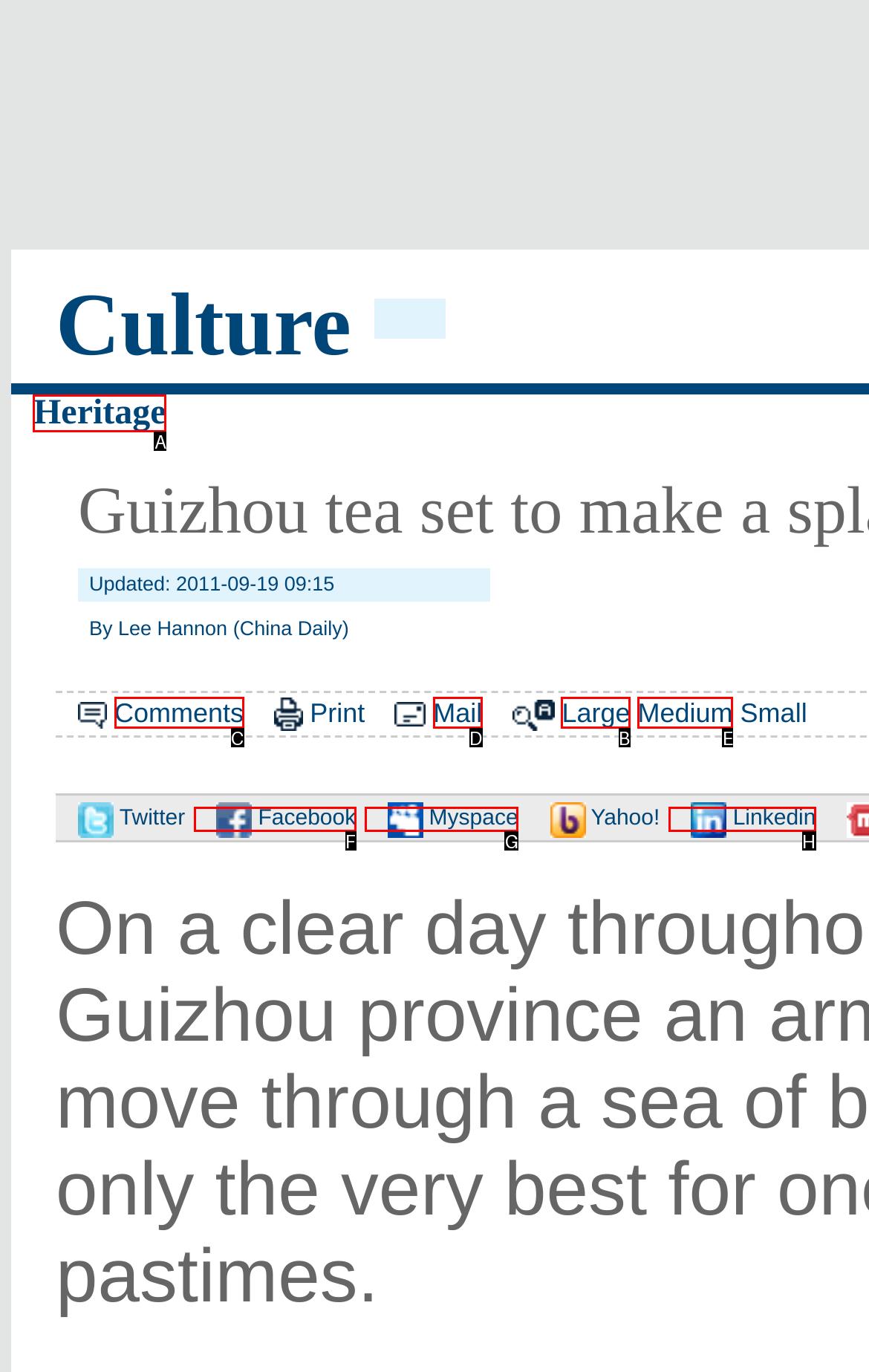Point out the correct UI element to click to carry out this instruction: Expand 2024
Answer with the letter of the chosen option from the provided choices directly.

None